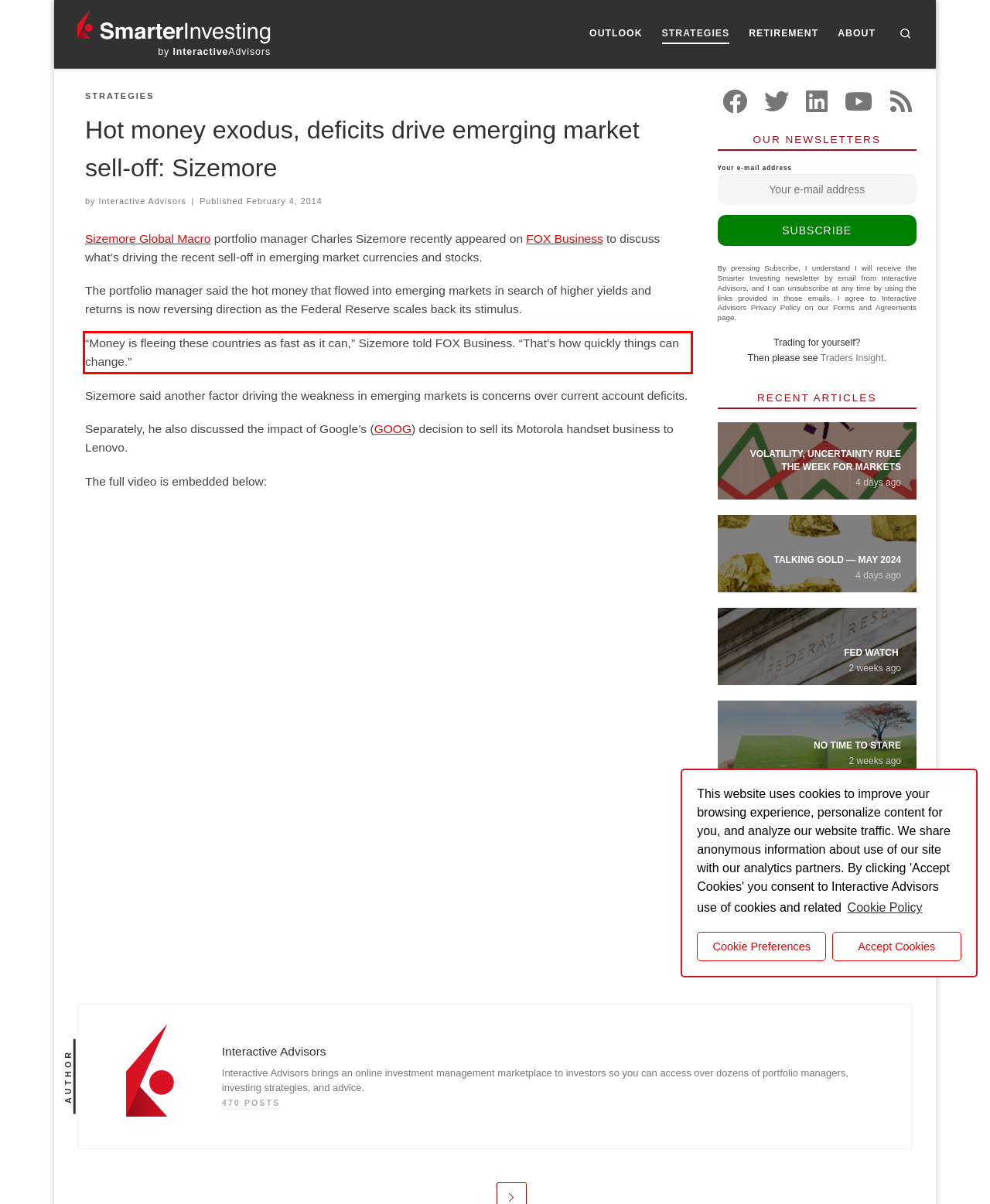You are given a webpage screenshot with a red bounding box around a UI element. Extract and generate the text inside this red bounding box.

“Money is fleeing these countries as fast as it can,” Sizemore told FOX Business. “That’s how quickly things can change.”